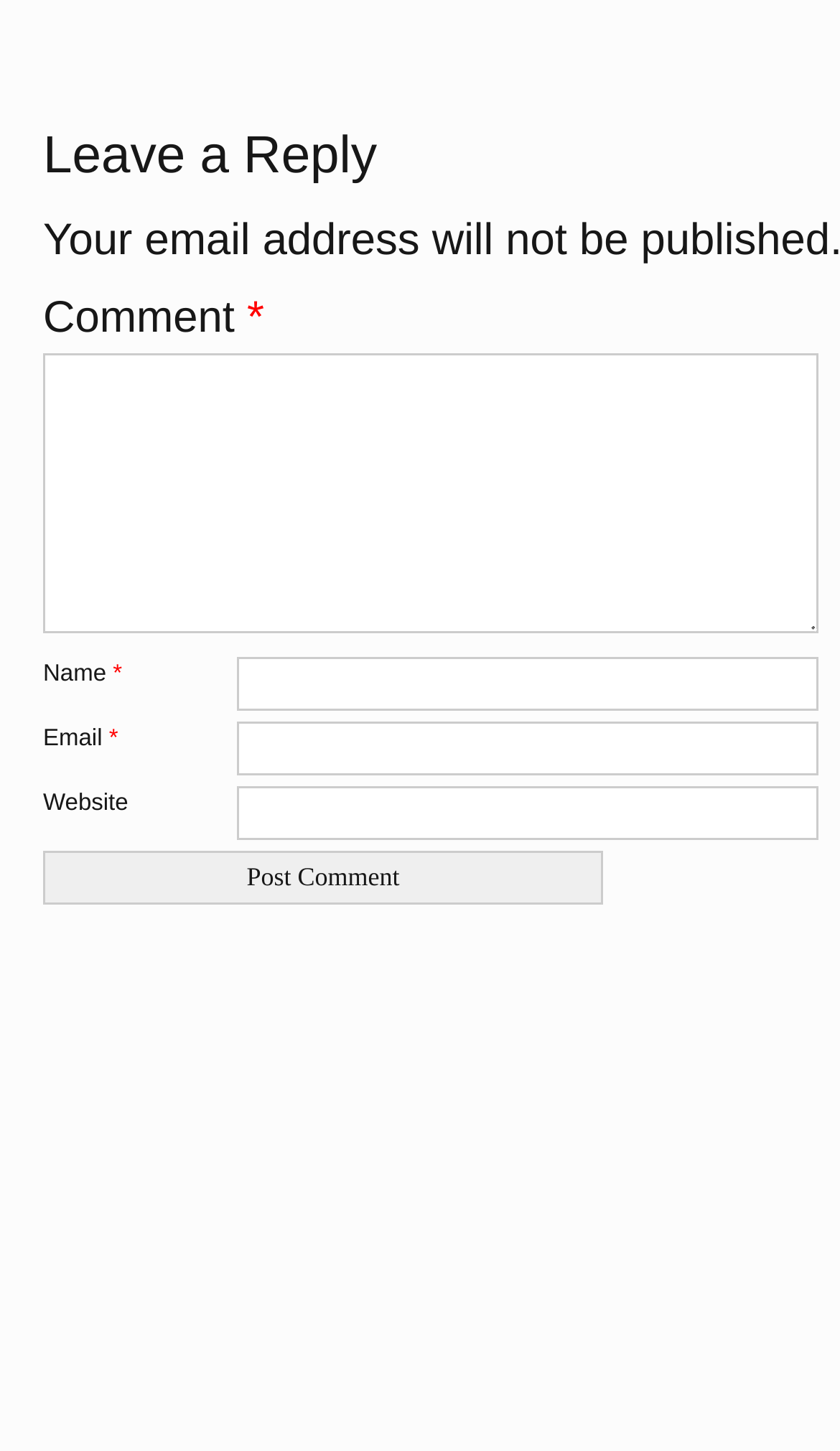What is the purpose of the 'Comment' field?
Please provide a detailed and comprehensive answer to the question.

Based on the webpage structure, the 'Comment' field is a required textbox that appears alongside other fields like 'Name' and 'Email'. This suggests that the webpage is designed to collect user input, specifically comments, which will be posted after submitting the form.